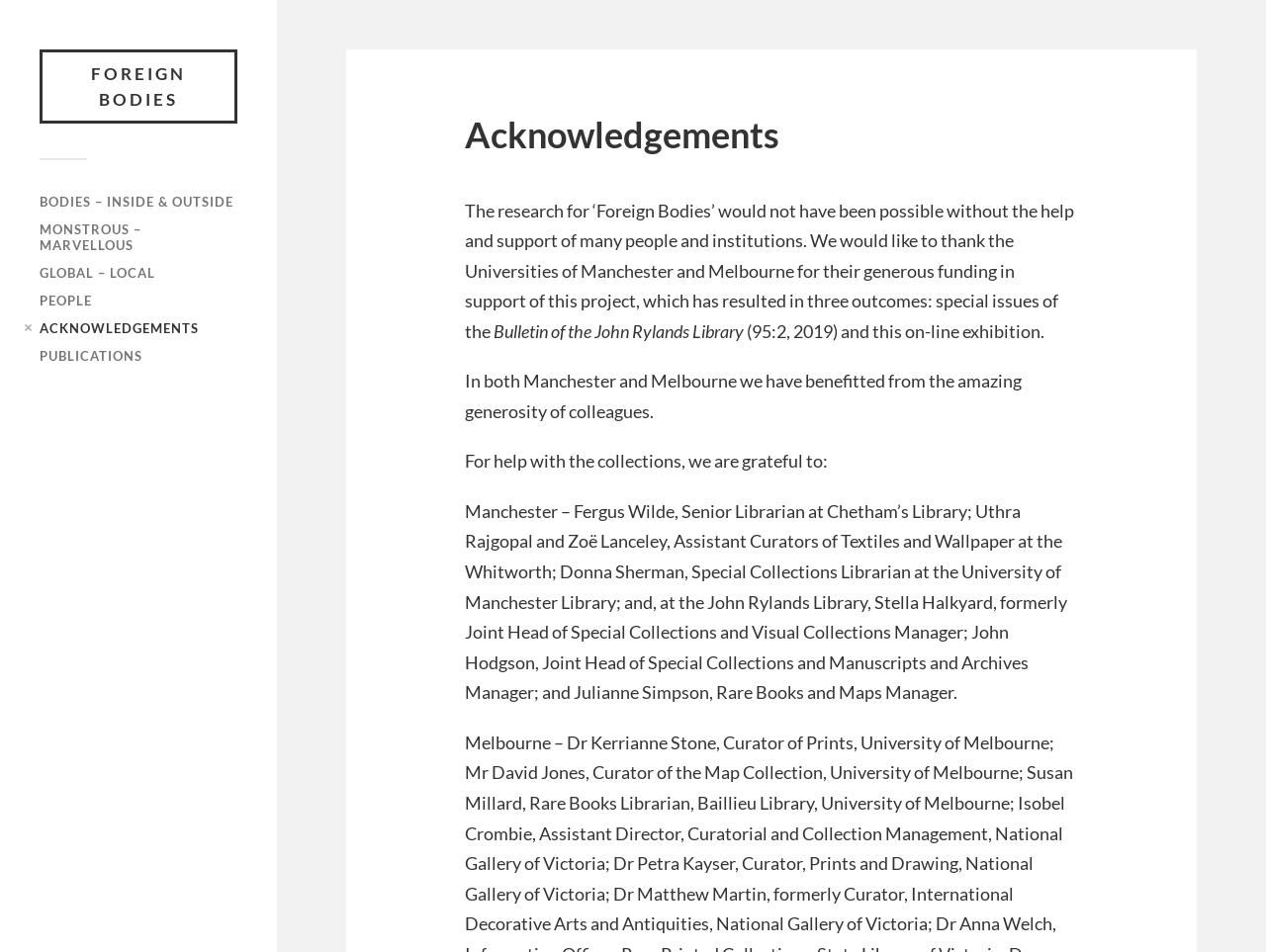Can you give a comprehensive explanation to the question given the content of the image?
What is the name of the library mentioned in the text?

The static text mentions the John Rylands Library, which is a library at the University of Manchester, and also mentions that the researchers are grateful to the staff of the library for their help.